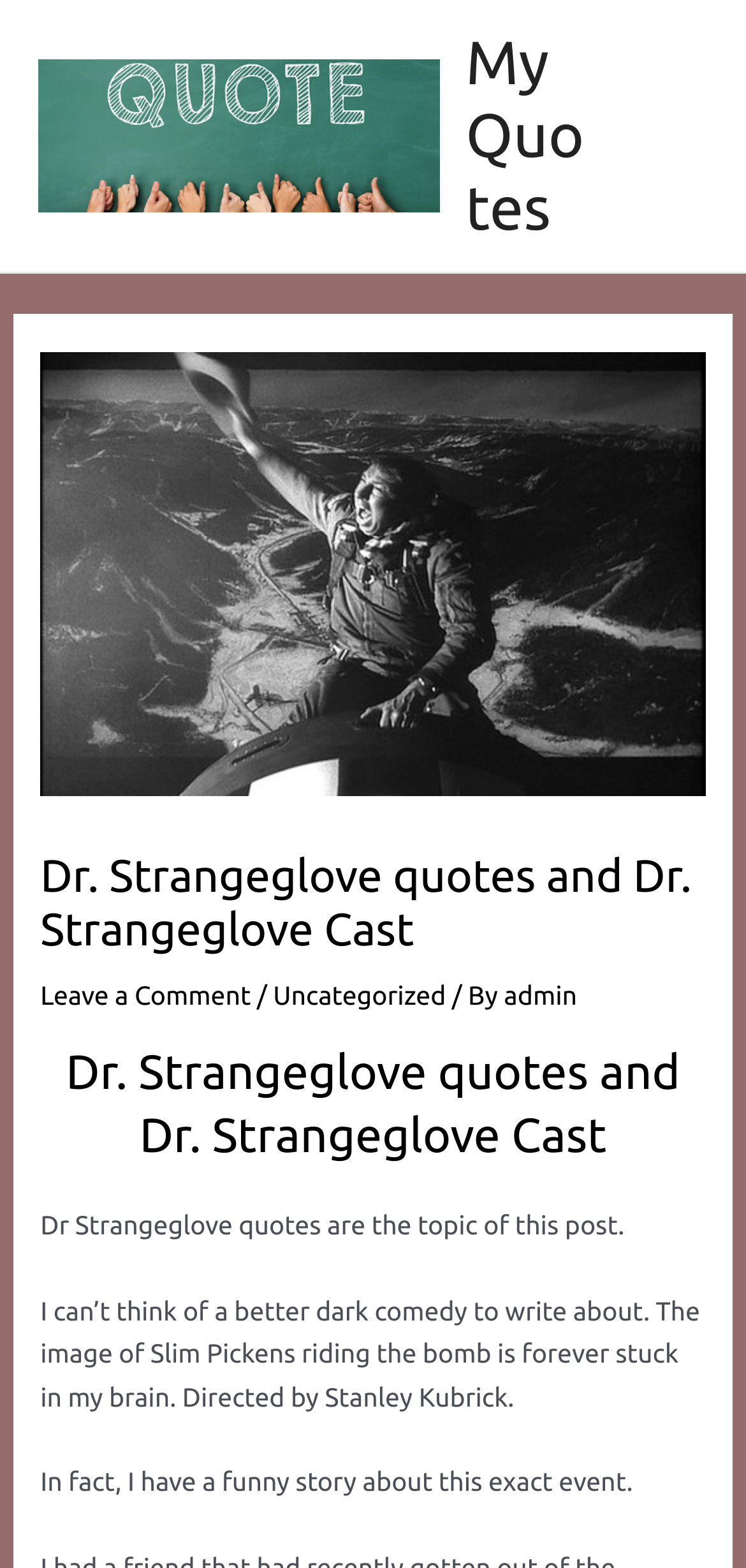Who is the director of the movie?
Give a one-word or short-phrase answer derived from the screenshot.

Stanley Kubrick